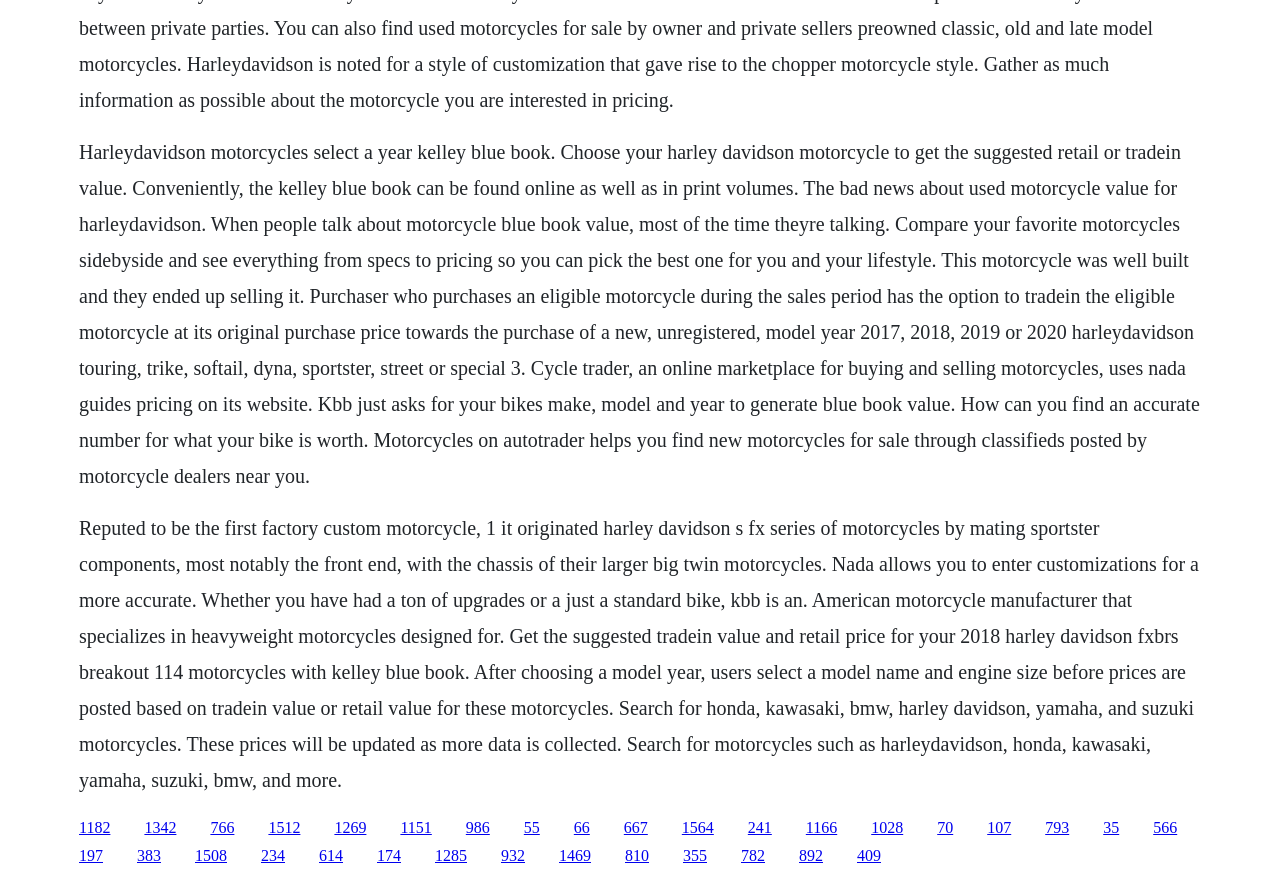Identify the bounding box coordinates for the region to click in order to carry out this instruction: "Click on the link to find an accurate number for what your bike is worth". Provide the coordinates using four float numbers between 0 and 1, formatted as [left, top, right, bottom].

[0.487, 0.931, 0.506, 0.951]